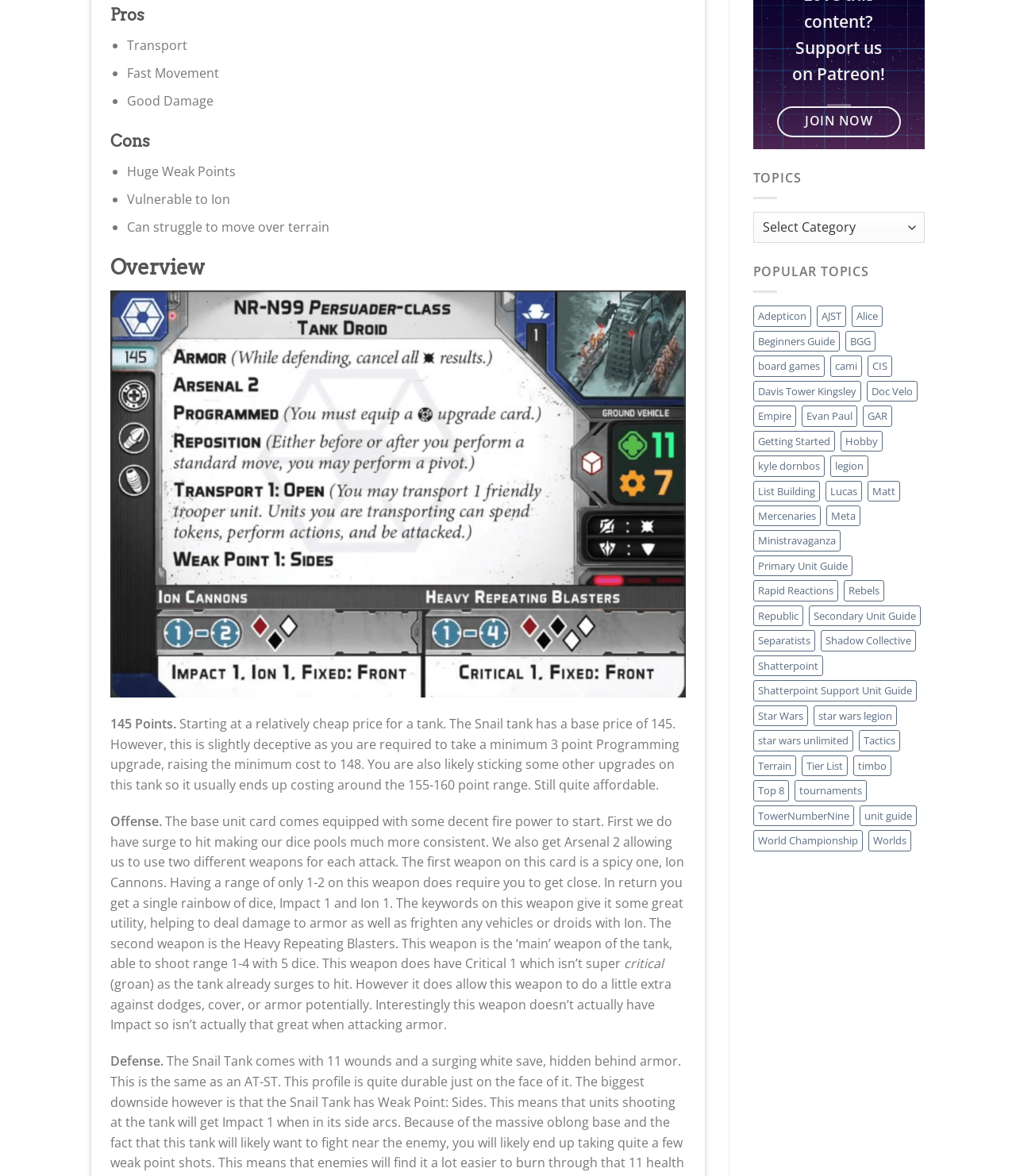Identify the bounding box coordinates of the HTML element based on this description: "Evan Paul".

[0.789, 0.345, 0.843, 0.363]